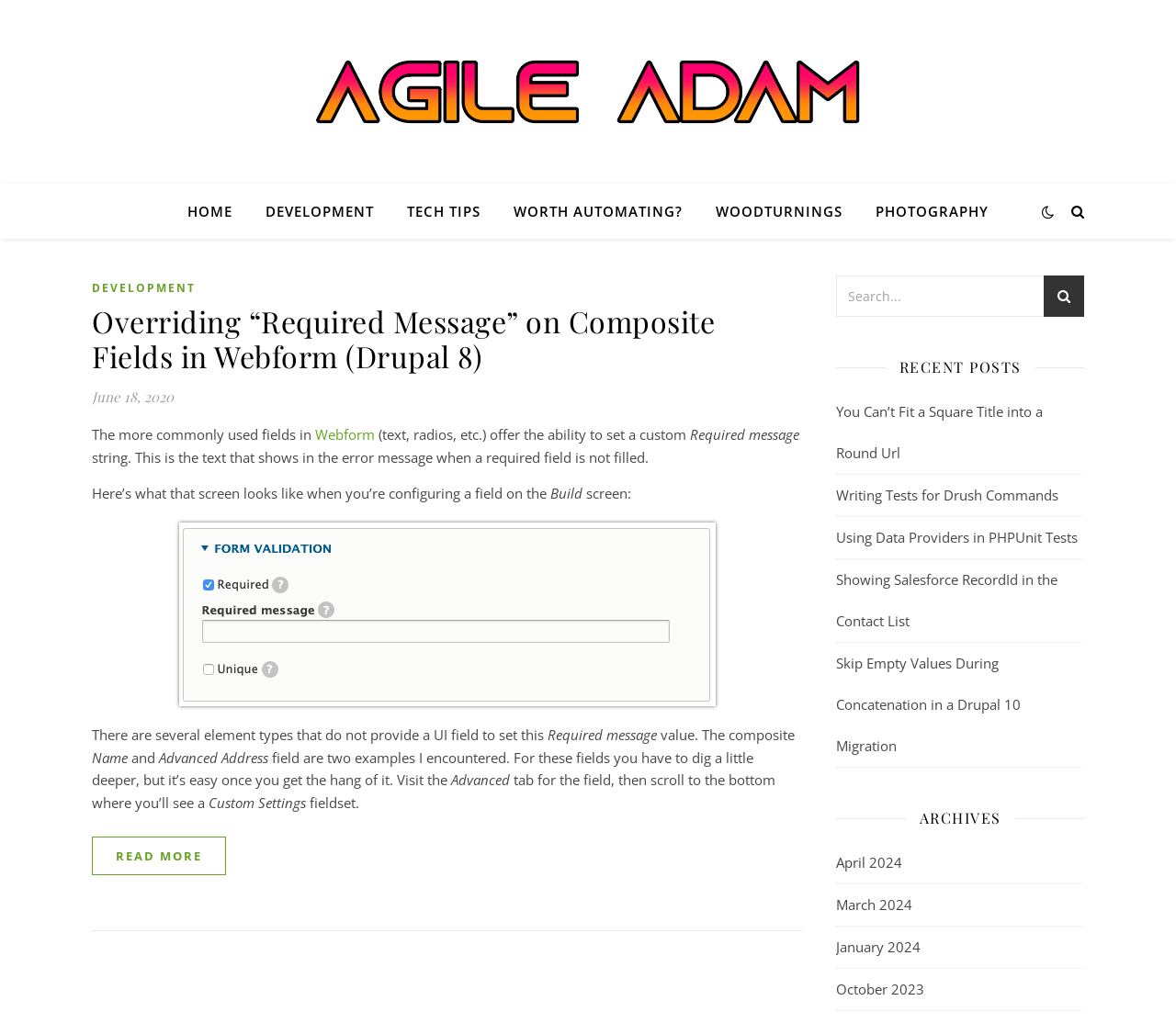What is the name of the field that does not provide a UI to set a required message?
Carefully analyze the image and provide a thorough answer to the question.

I found the name of the field by reading the text which explains that the composite field and the Advanced Address field are two examples of fields that do not provide a UI to set a required message.